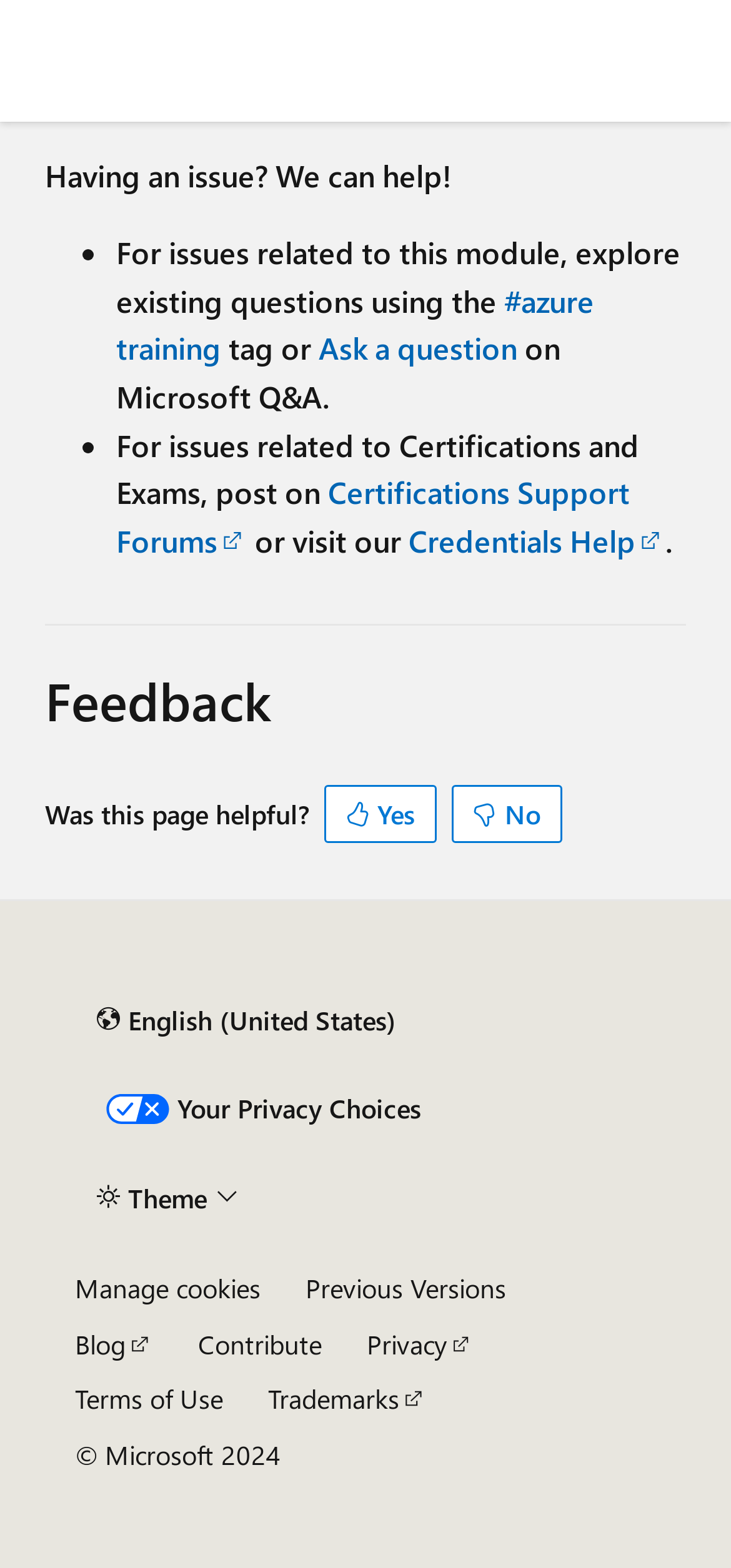How many links are available for certifications and exams support?
Answer the question with detailed information derived from the image.

The webpage has two links related to certifications and exams support, which are 'Certifications Support Forums' and 'Credentials Help'.